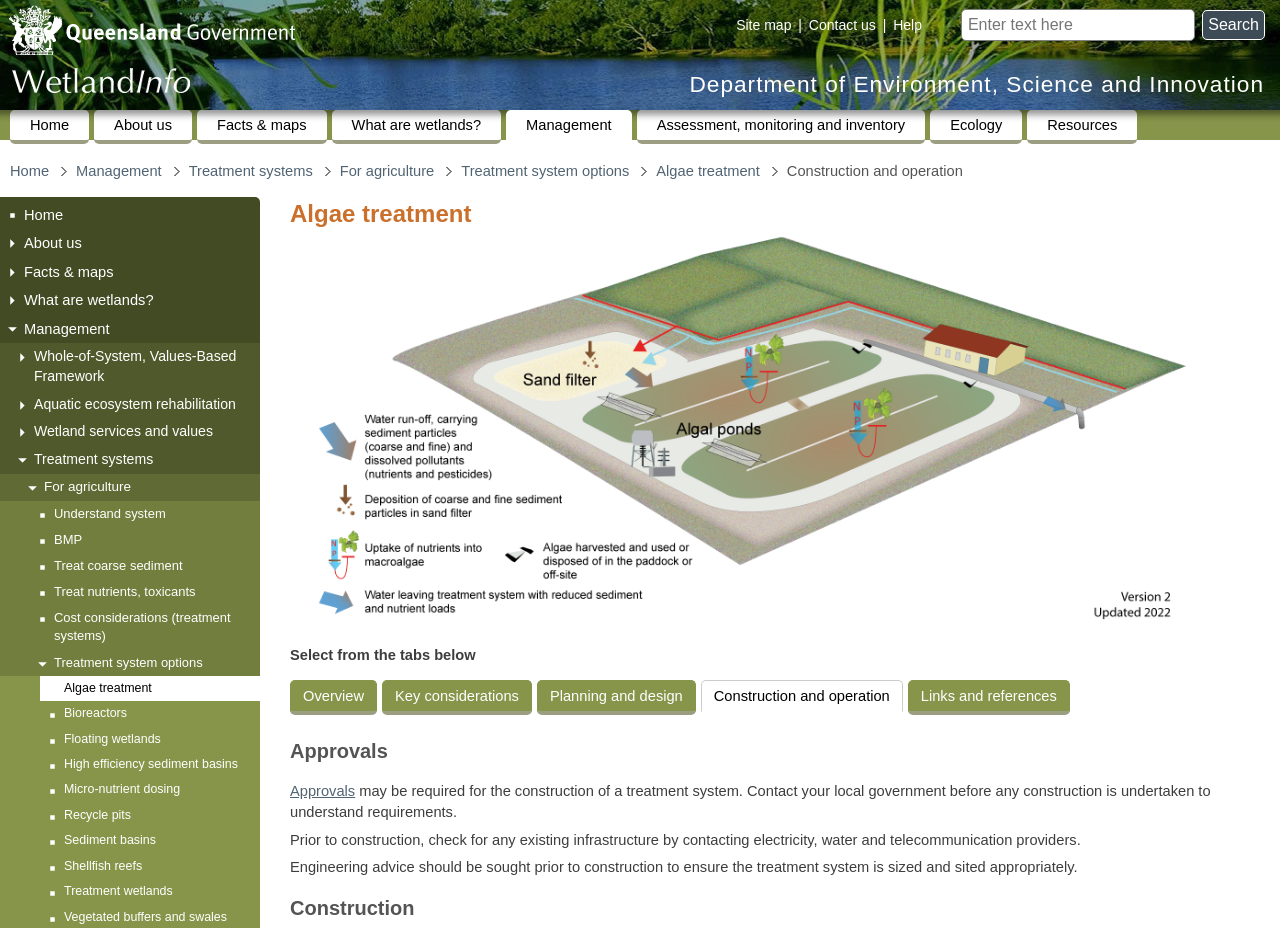Highlight the bounding box coordinates of the region I should click on to meet the following instruction: "Get help".

[0.698, 0.018, 0.72, 0.036]